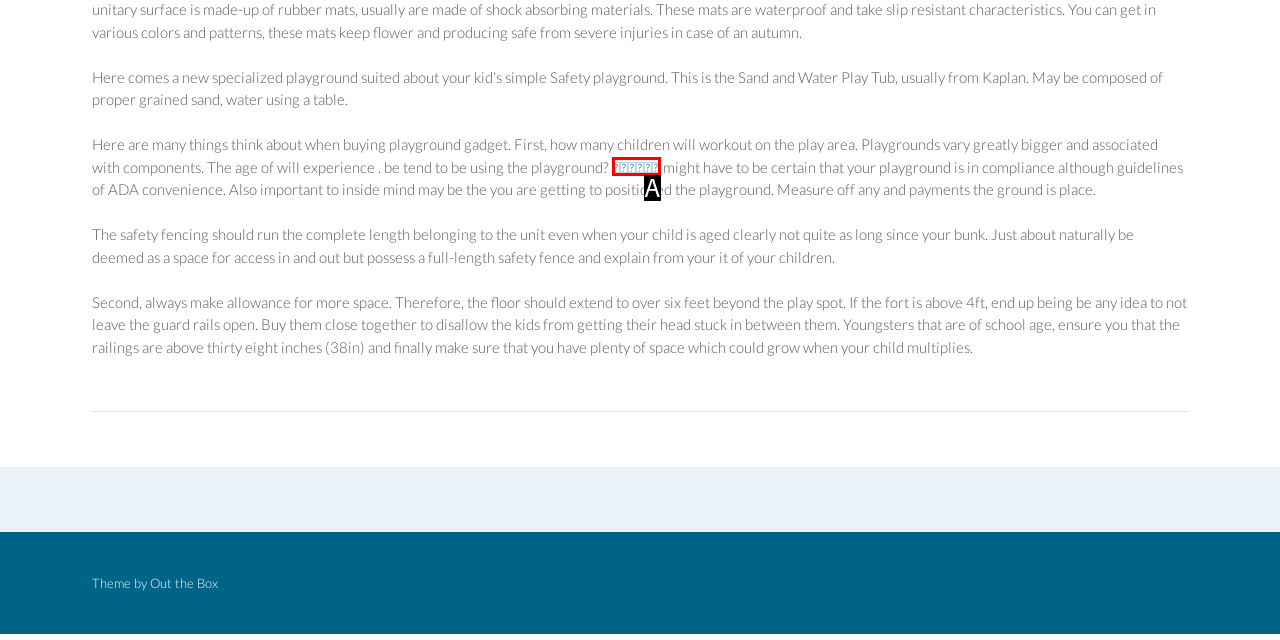Identify which HTML element matches the description: 토토커뮤니티. Answer with the correct option's letter.

A